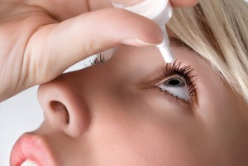Explain the image in detail, mentioning the main subjects and background elements.

In this image, a person is shown administering eye drops, a common practice for individuals managing conditions such as glaucoma. The close-up perspective highlights the concentration on the person's face as they carefully apply the drops to their eye. This action is critical in the treatment of glaucoma, as medications in the form of eye drops are often prescribed to help control intraocular pressure and prevent vision loss. The serene expression suggests a routine moment of self-care in the context of eye health, emphasizing the importance of regular routine eye exams and timely treatment at facilities like the St. Louis Eye Institute, which employs advanced diagnostic technologies to monitor and address eye conditions effectively.